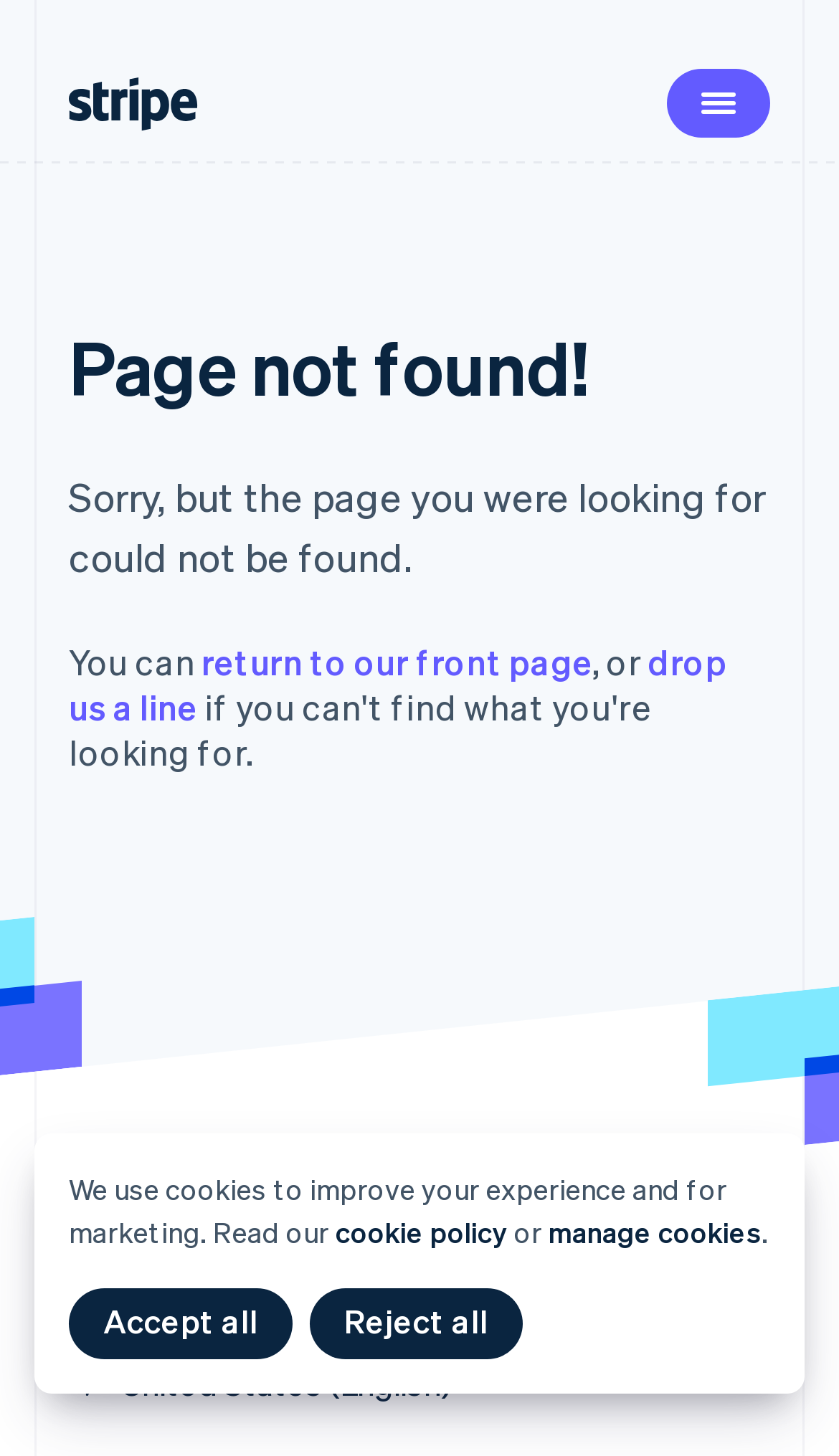Bounding box coordinates are given in the format (top-left x, top-left y, bottom-right x, bottom-right y). All values should be floating point numbers between 0 and 1. Provide the bounding box coordinate for the UI element described as: Italiano

[0.282, 0.359, 0.392, 0.382]